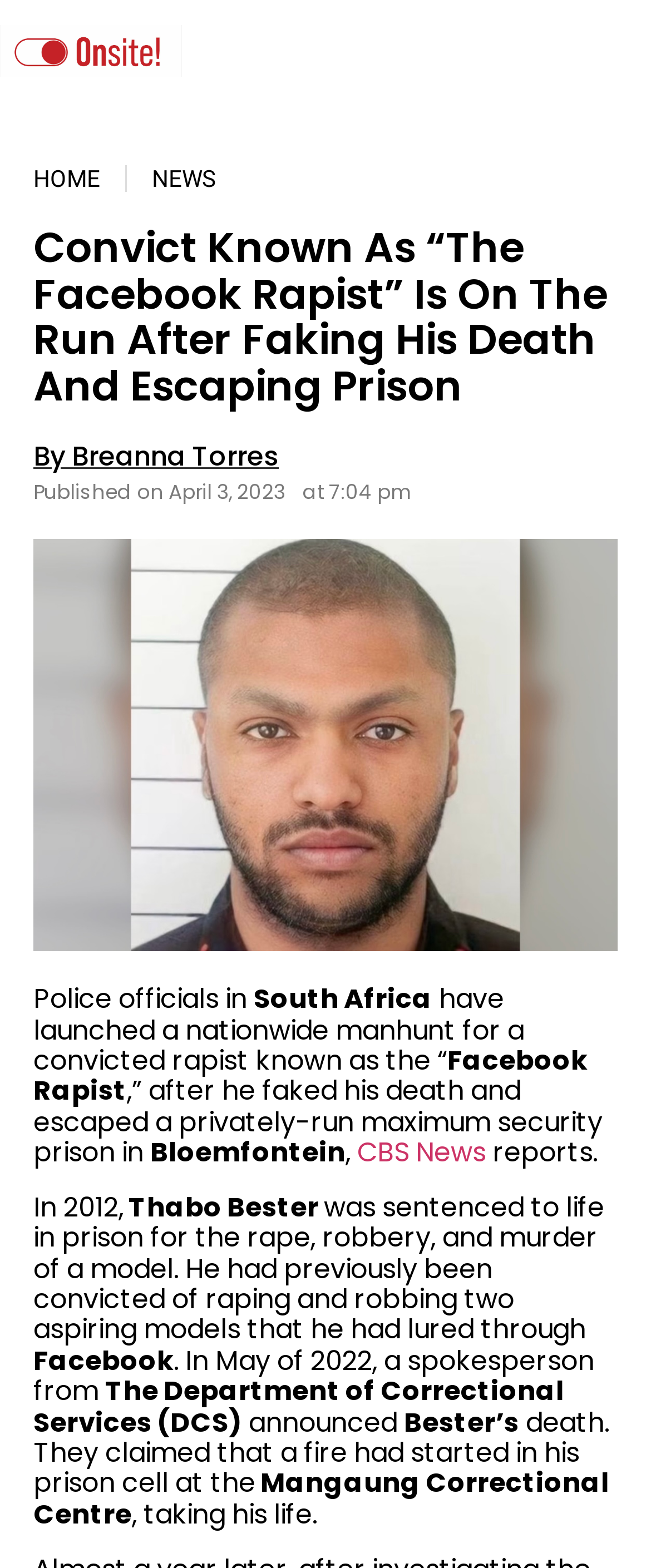Identify the bounding box coordinates of the HTML element based on this description: "By Breanna Torres".

[0.051, 0.282, 0.428, 0.302]